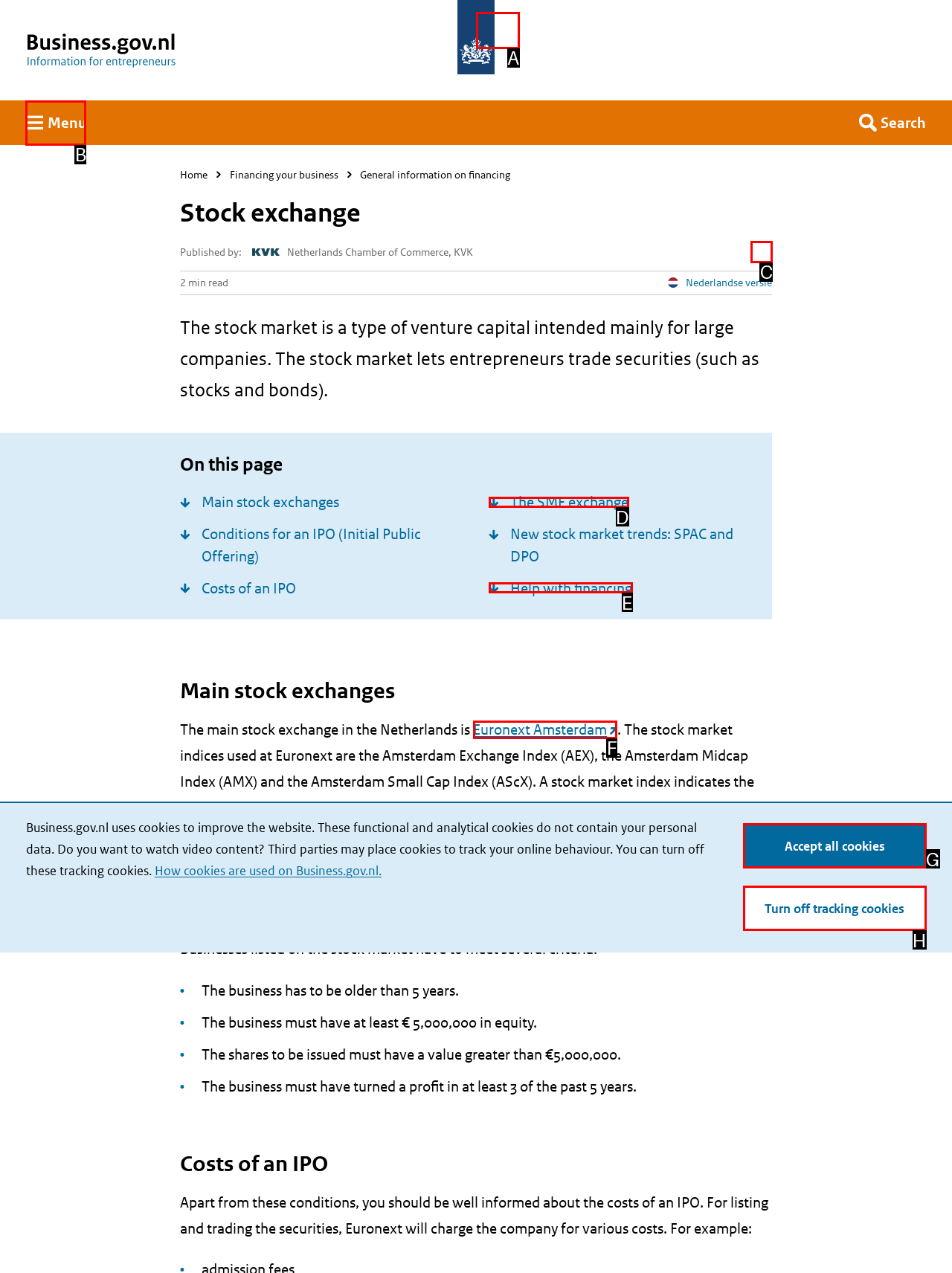Based on the description: Euronext Amsterdam, select the HTML element that fits best. Provide the letter of the matching option.

F